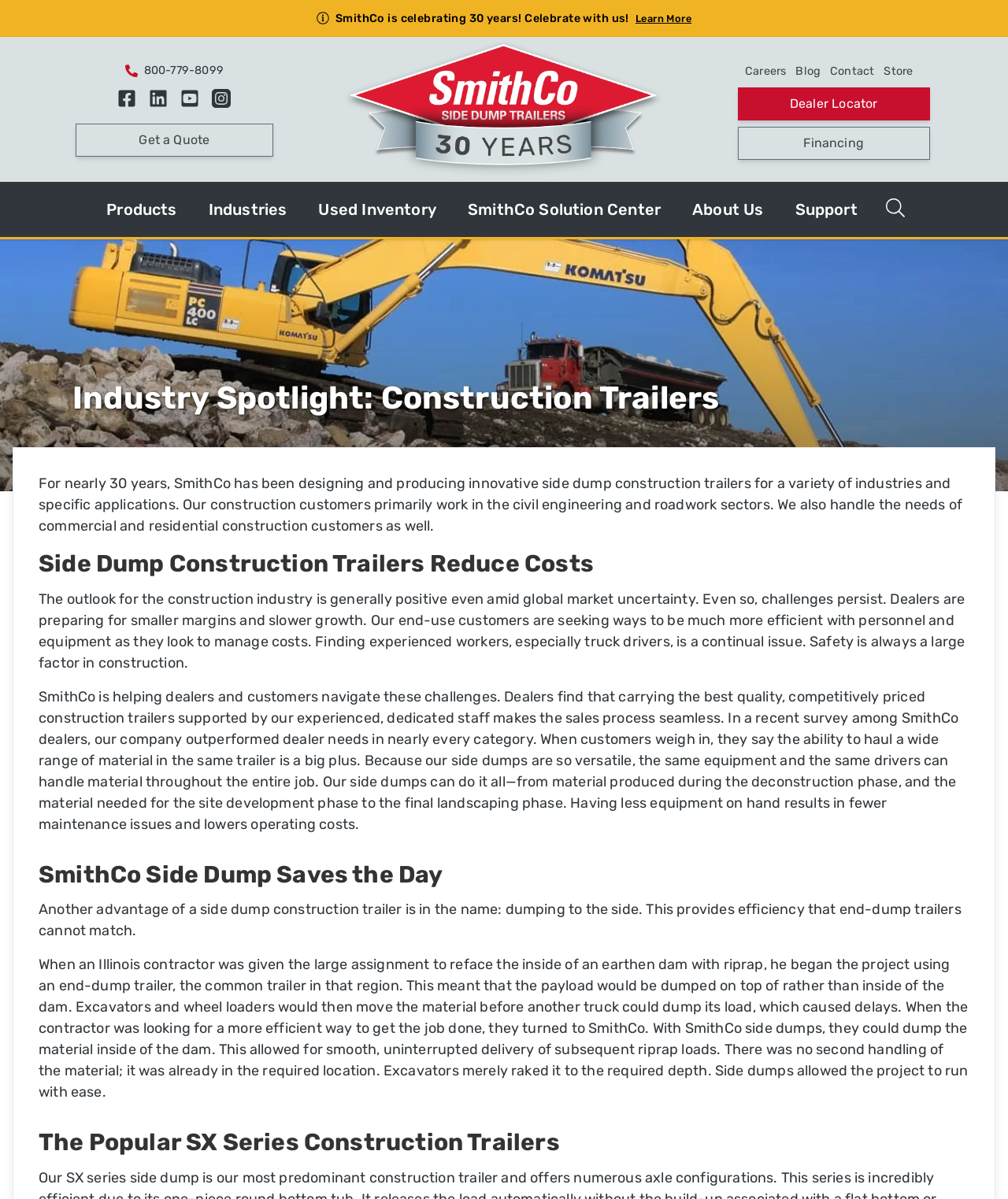Please answer the following question using a single word or phrase: 
What type of trailers does SmithCo design and produce?

side dump construction trailers